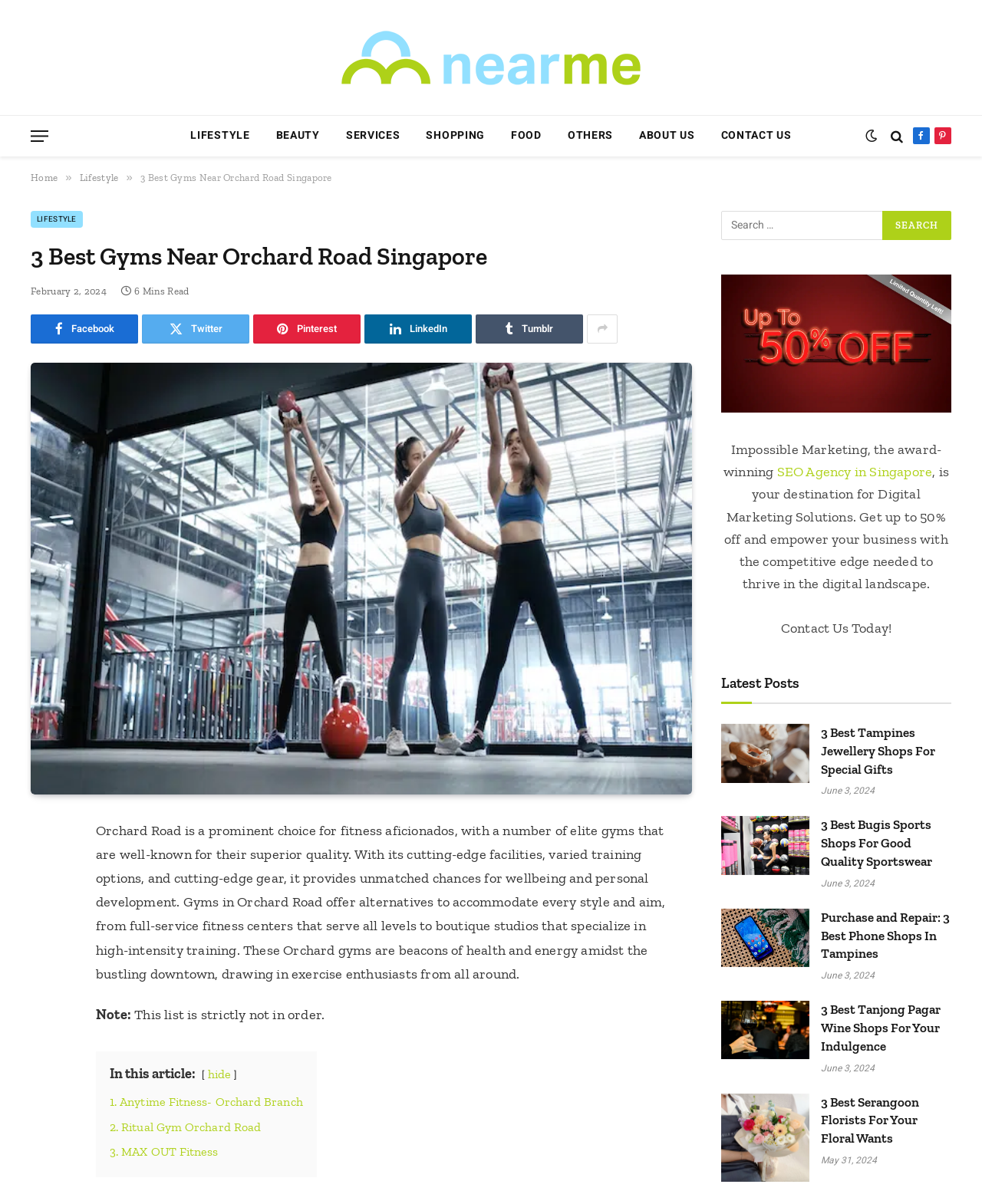Please determine the bounding box coordinates for the element that should be clicked to follow these instructions: "Email Christina Tartaglia".

None